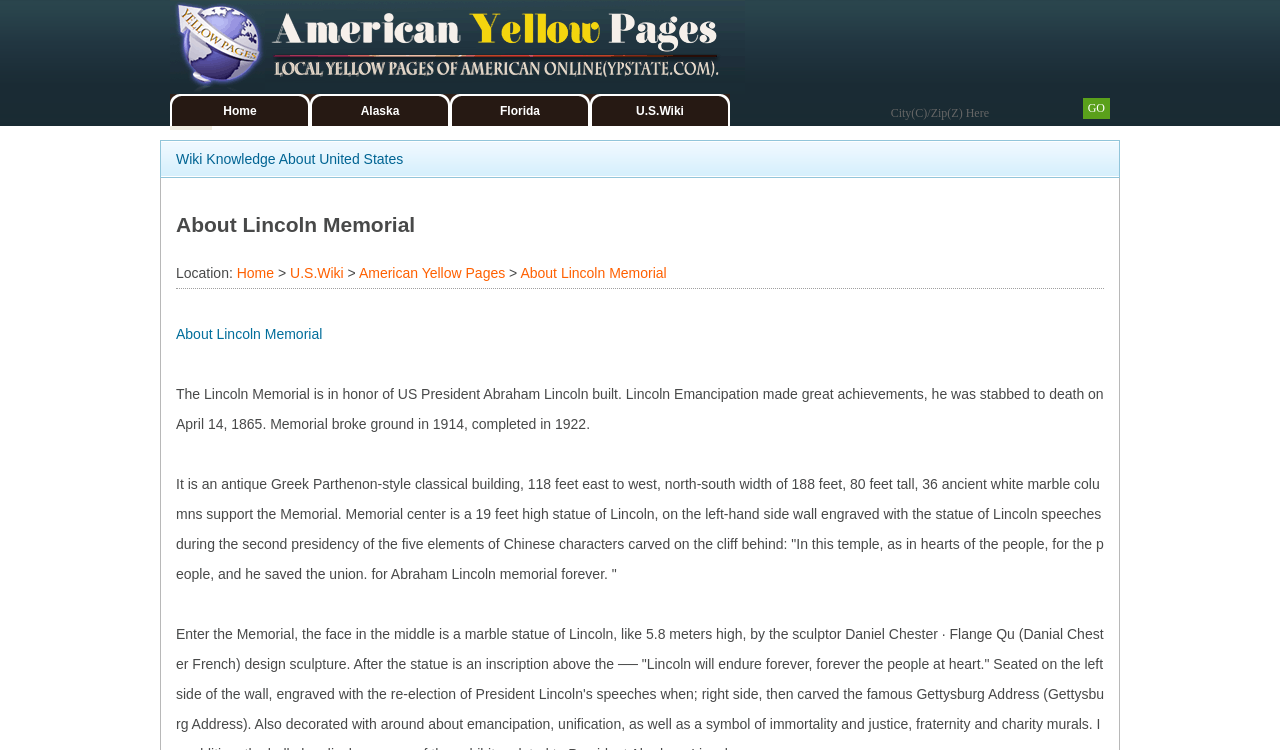Could you find the bounding box coordinates of the clickable area to complete this instruction: "Click on American Yellow Pages"?

[0.133, 0.111, 0.582, 0.129]